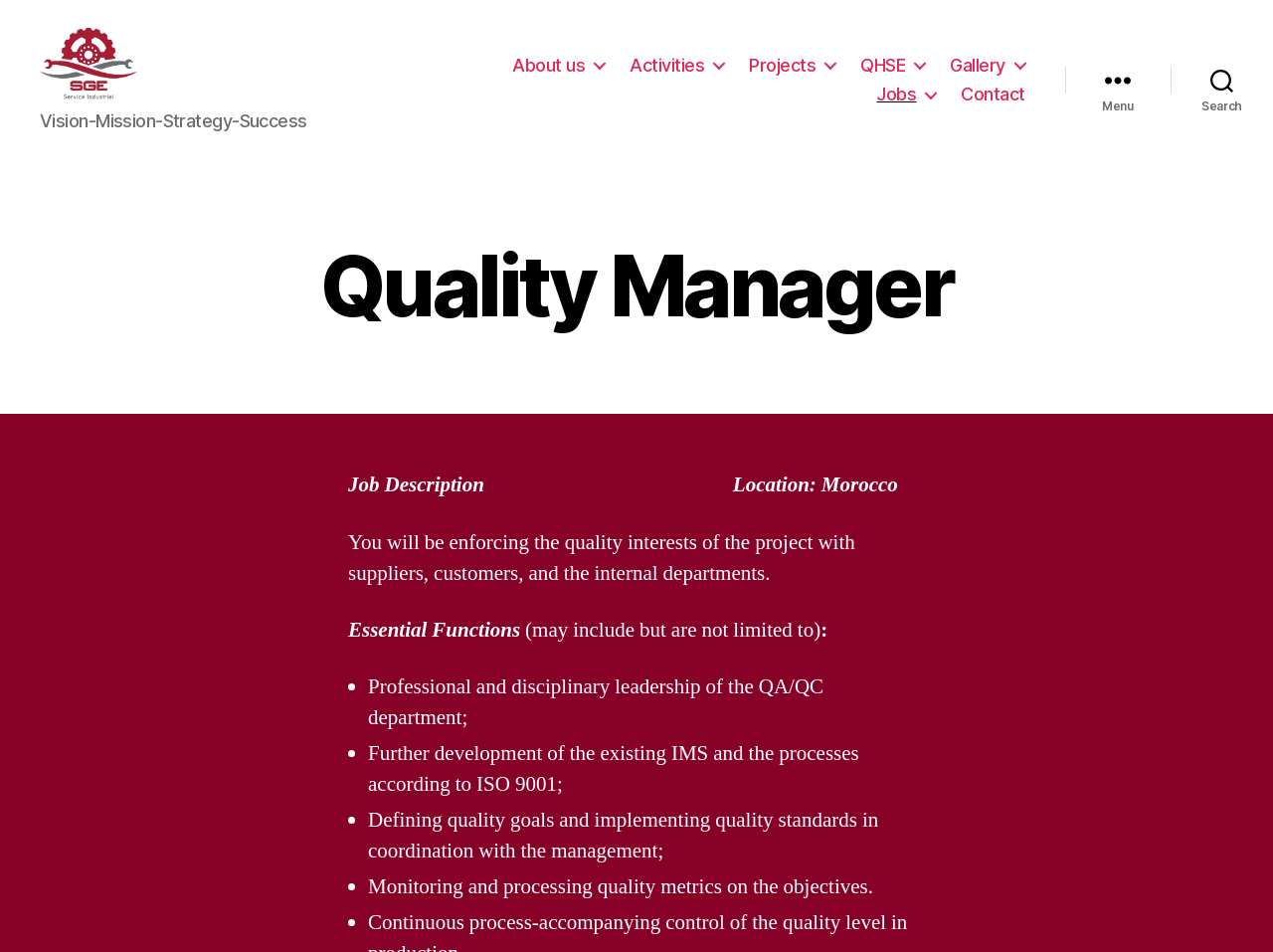Determine the bounding box coordinates of the clickable area required to perform the following instruction: "Click the Menu button". The coordinates should be represented as four float numbers between 0 and 1: [left, top, right, bottom].

[0.837, 0.069, 0.92, 0.115]